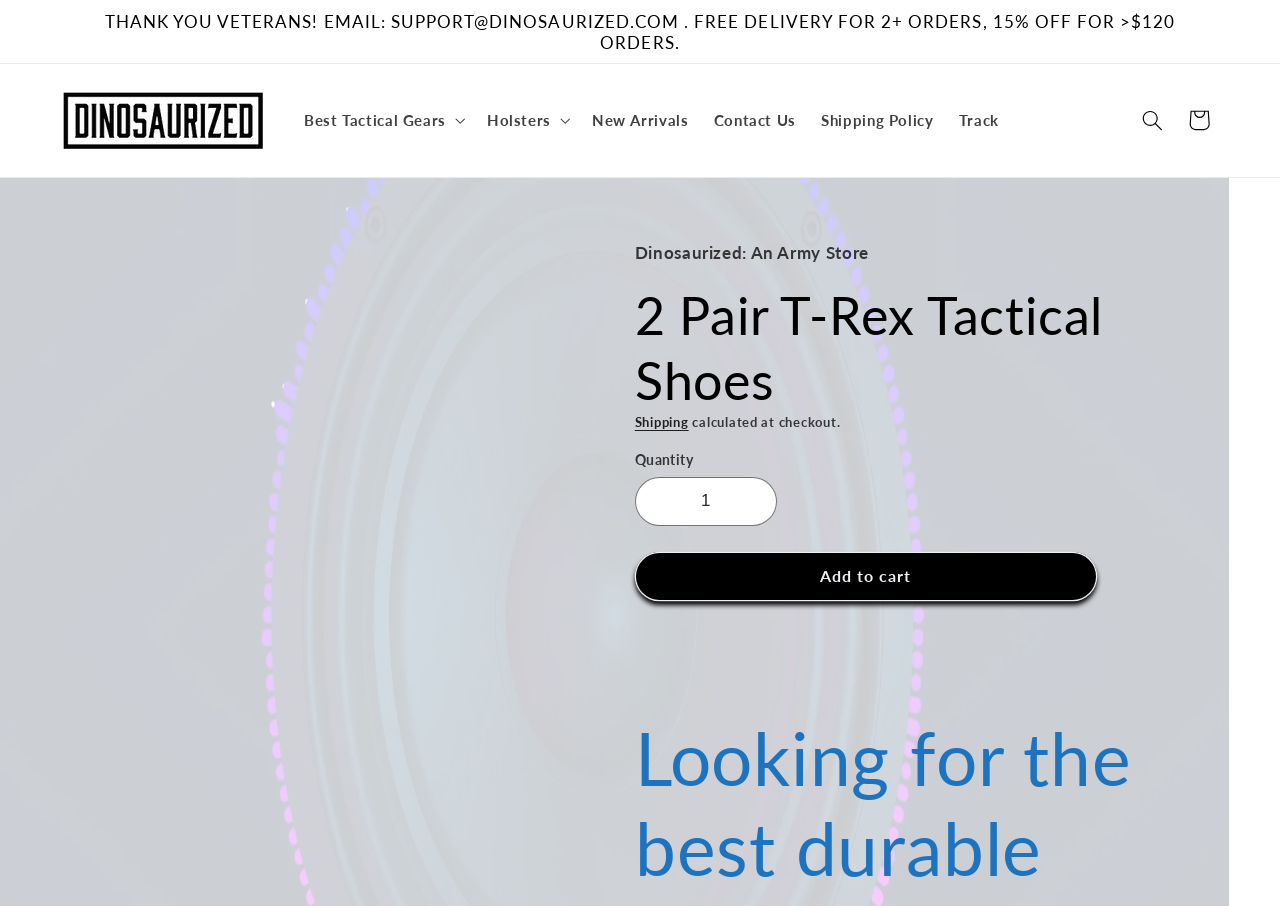Please specify the bounding box coordinates of the clickable region to carry out the following instruction: "Change quantity". The coordinates should be four float numbers between 0 and 1, in the format [left, top, right, bottom].

[0.496, 0.526, 0.607, 0.58]